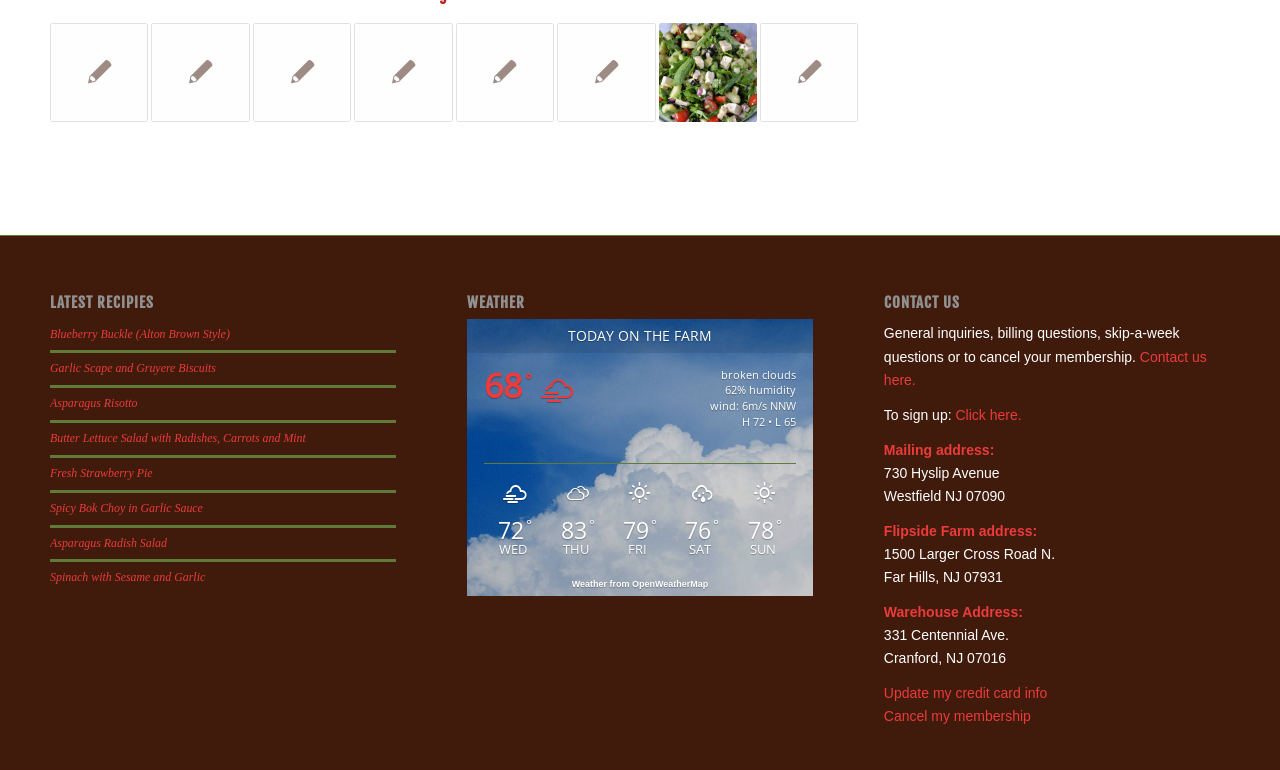Provide your answer in one word or a succinct phrase for the question: 
What is the purpose of the 'CONTACT US' section?

To provide contact information